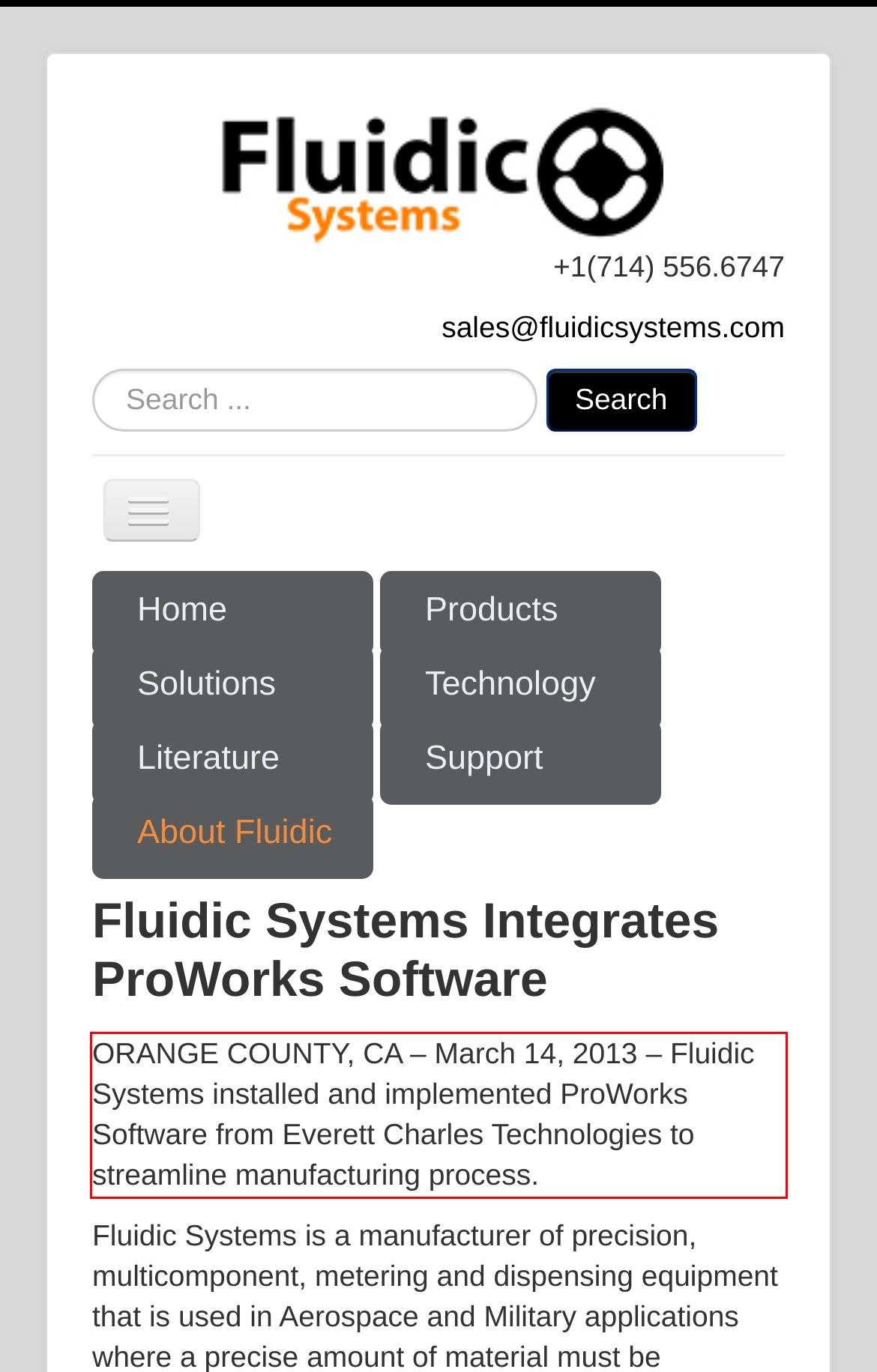Analyze the screenshot of a webpage where a red rectangle is bounding a UI element. Extract and generate the text content within this red bounding box.

ORANGE COUNTY, CA – March 14, 2013 – Fluidic Systems installed and implemented ProWorks Software from Everett Charles Technologies to streamline manufacturing process.